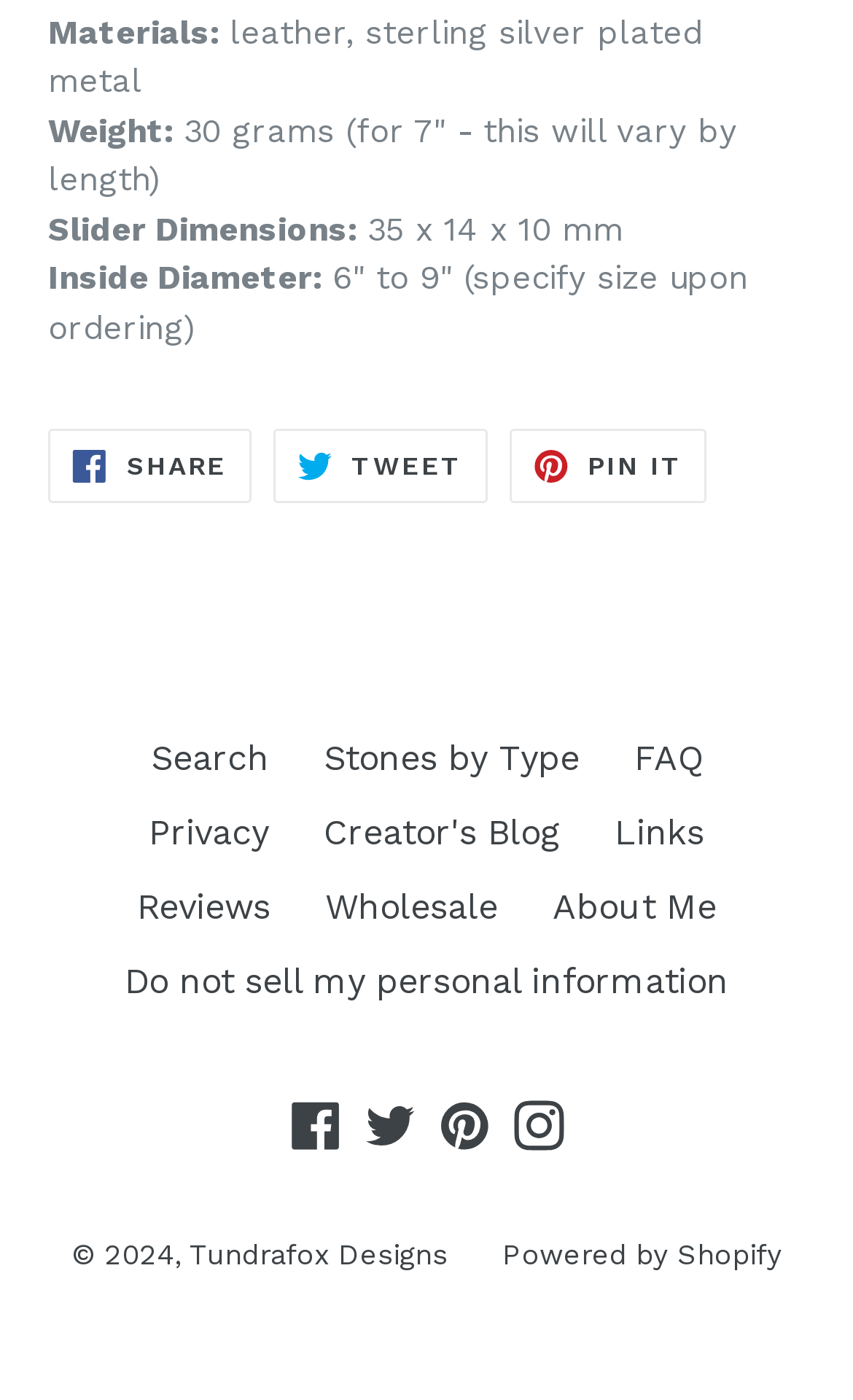Determine the bounding box coordinates of the clickable region to carry out the instruction: "Share on Facebook".

[0.056, 0.306, 0.294, 0.36]